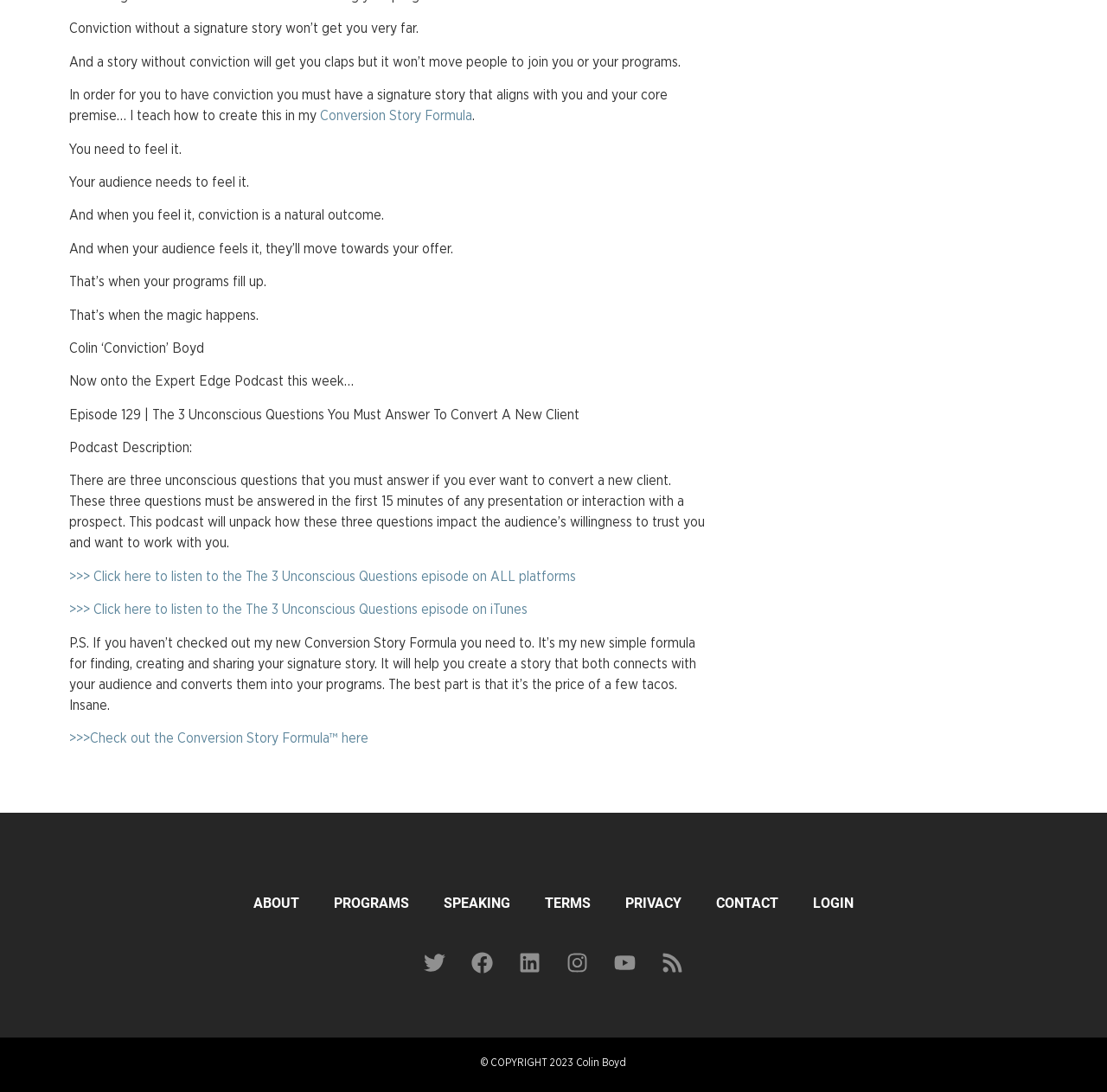Locate the bounding box coordinates of the area that needs to be clicked to fulfill the following instruction: "Click to listen to the The 3 Unconscious Questions episode on ALL platforms". The coordinates should be in the format of four float numbers between 0 and 1, namely [left, top, right, bottom].

[0.062, 0.522, 0.52, 0.534]